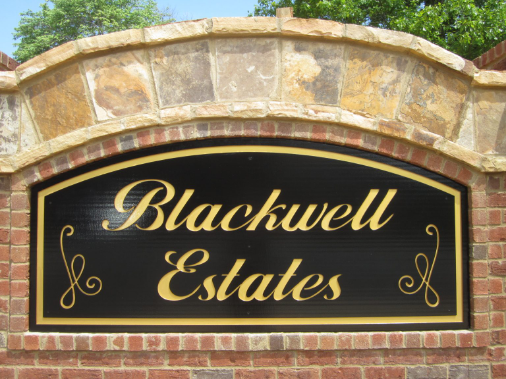Describe the image with as much detail as possible.

This image showcases an elegant, beautifully designed sign for "Blackwell Estates," prominently featuring ornate lettering against a sleek black background. The sign is framed by a decorative arch made of natural stone, enhancing its appeal and giving it a refined look. Nestled among lush greenery, the sign effectively communicates the identity of the estate while adding a touch of class to its surroundings. It represents a welcoming entrance, indicative of a well-established community or residential area. This type of monument sign is a testament to quality craftsmanship and creative design, specifically tailored to attract residents and visitors alike.